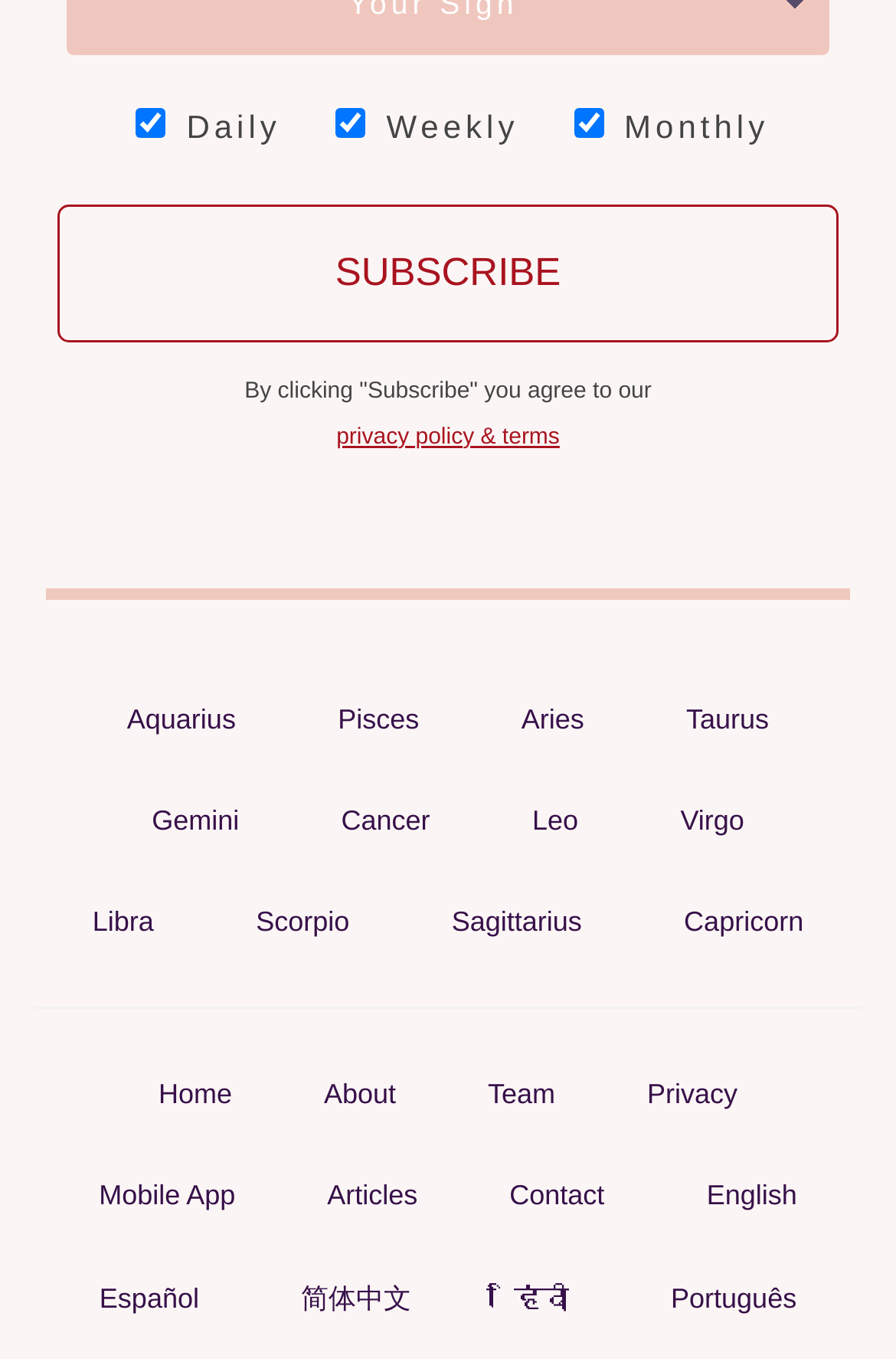Predict the bounding box coordinates of the area that should be clicked to accomplish the following instruction: "Read the privacy policy". The bounding box coordinates should consist of four float numbers between 0 and 1, i.e., [left, top, right, bottom].

[0.286, 0.289, 0.714, 0.34]